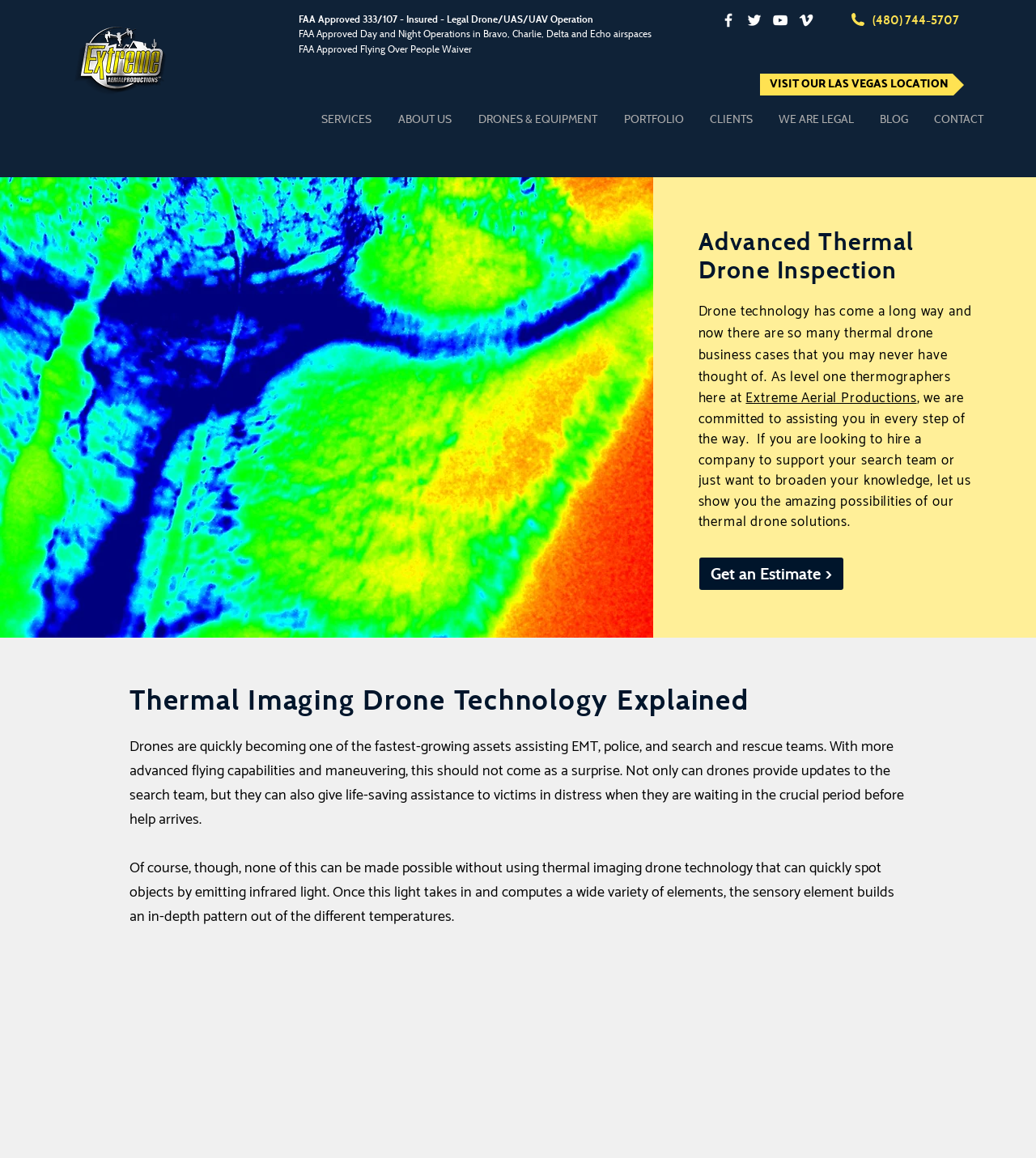What is the location of the company's other office?
Provide a one-word or short-phrase answer based on the image.

Las Vegas